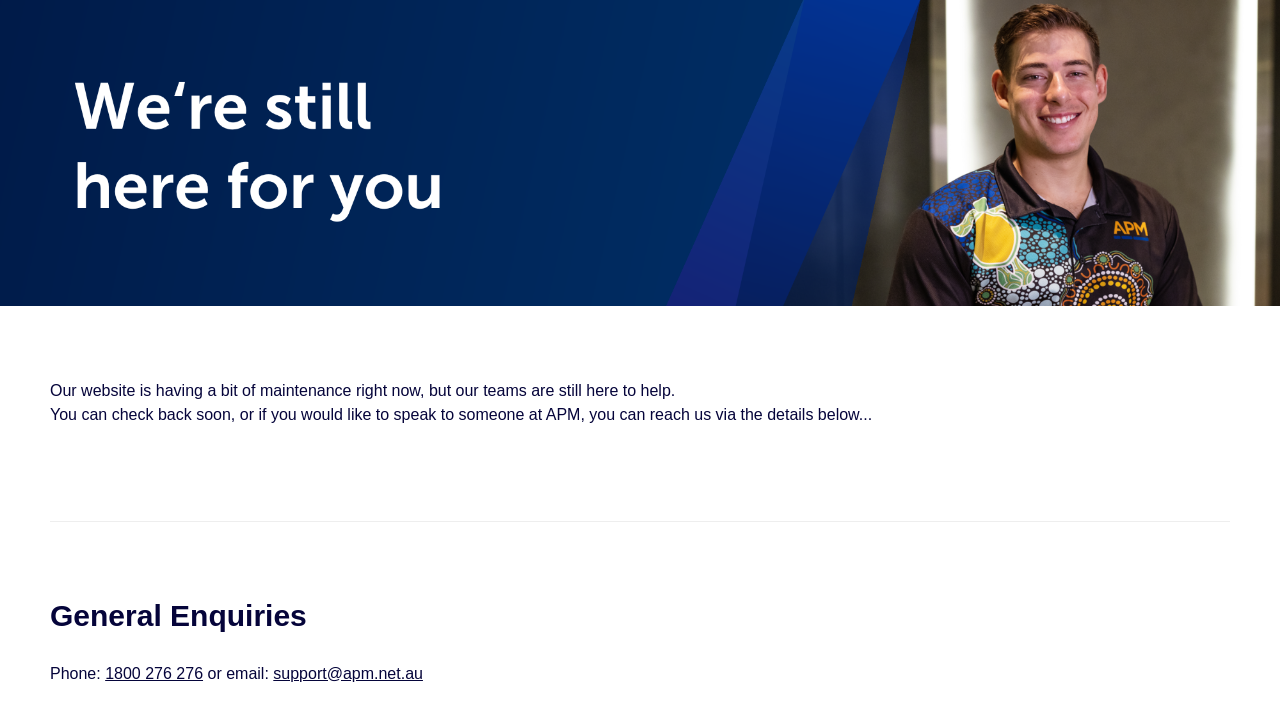What is the text above the phone number?
Using the information from the image, give a concise answer in one word or a short phrase.

Phone: